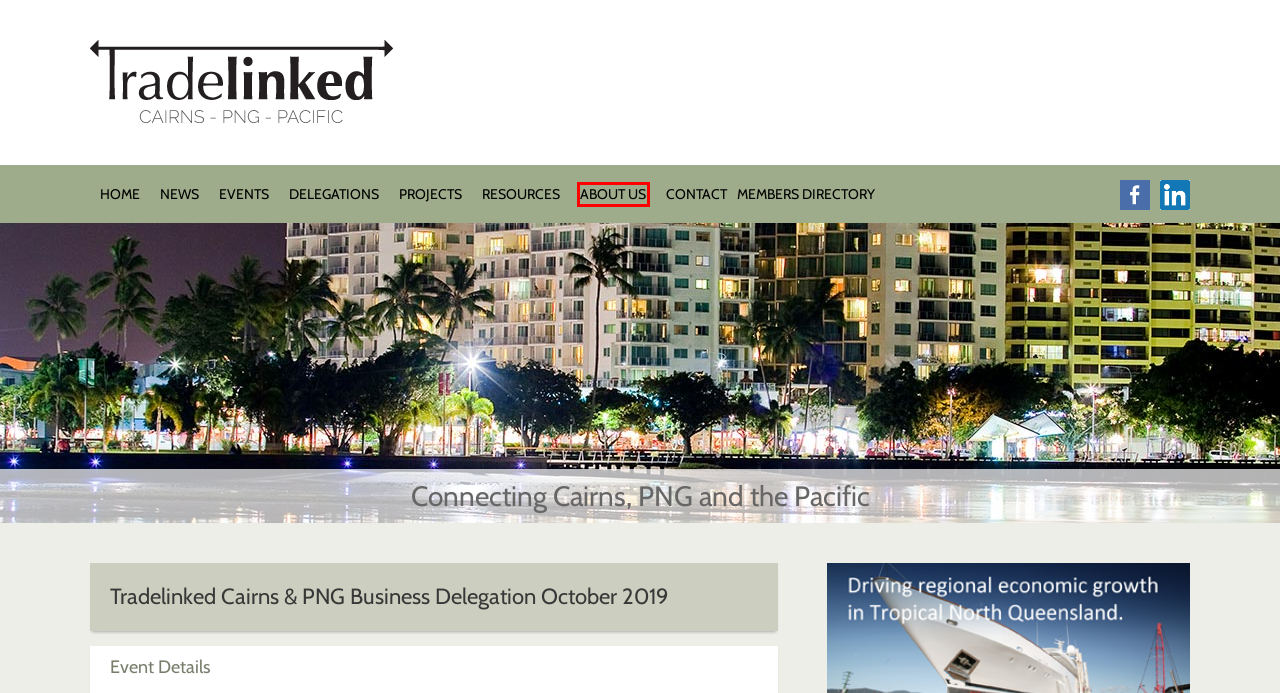You are provided with a screenshot of a webpage containing a red rectangle bounding box. Identify the webpage description that best matches the new webpage after the element in the bounding box is clicked. Here are the potential descriptions:
A. Contact Us - Tradelinked Cairns - PNG - Pacific
B. Members Directory - Tradelinked Cairns - PNG - Pacific
C. Resources - Tradelinked Cairns - PNG - Pacific
D. Trade And business - Tradelinked - Cairns - PNG - Pacific
E. Business Delegations - Tradelinked Cairns - PNG - Pacific
F. About Us - Tradelinked Cairns - PNG - Pacific
G. News - Tradelinked Cairns - PNG - Pacific
H. FNQ Export Capability Profile Servicing the Pacific Project - Tradelinked Cairns - PNG - Pacific

F